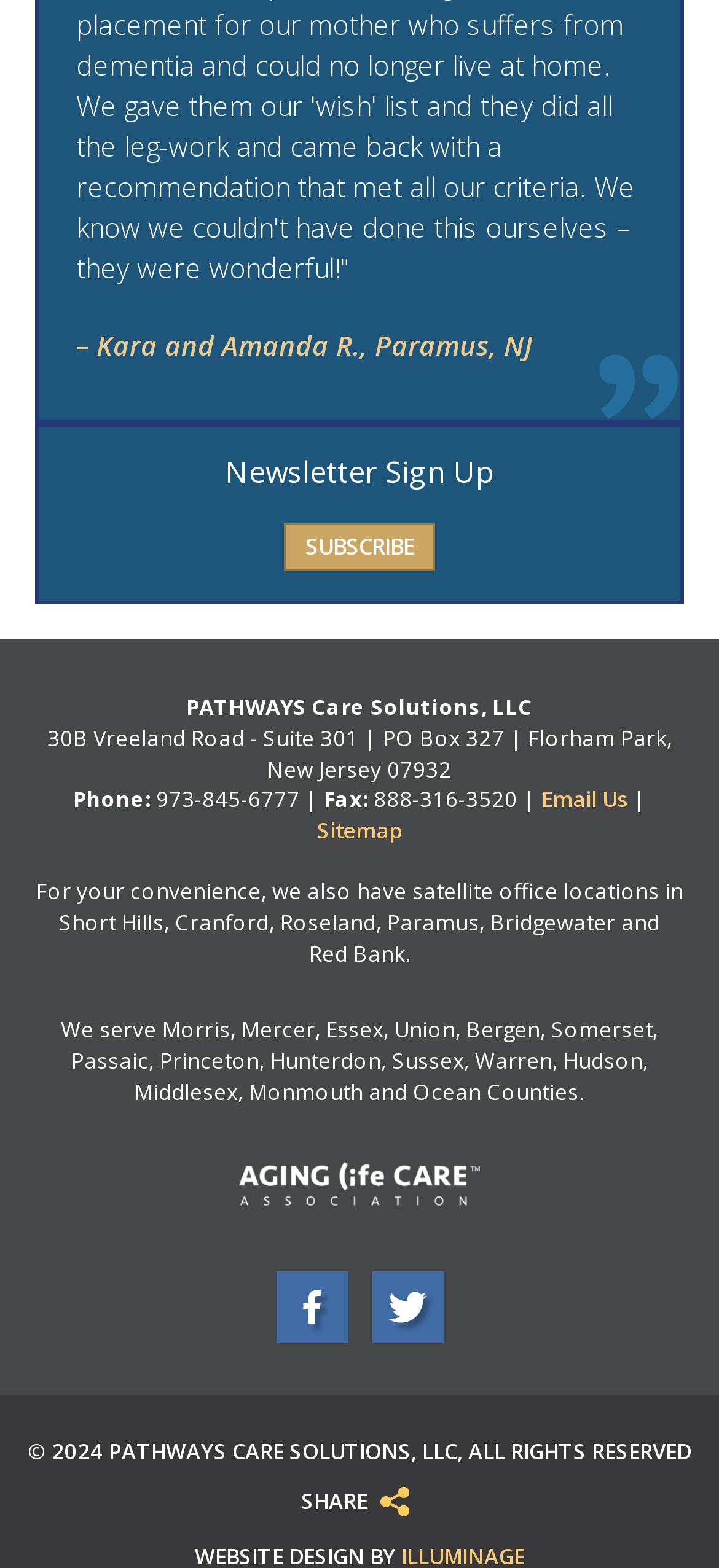Identify the bounding box for the UI element described as: "Facebook". The coordinates should be four float numbers between 0 and 1, i.e., [left, top, right, bottom].

[0.593, 0.944, 0.637, 0.971]